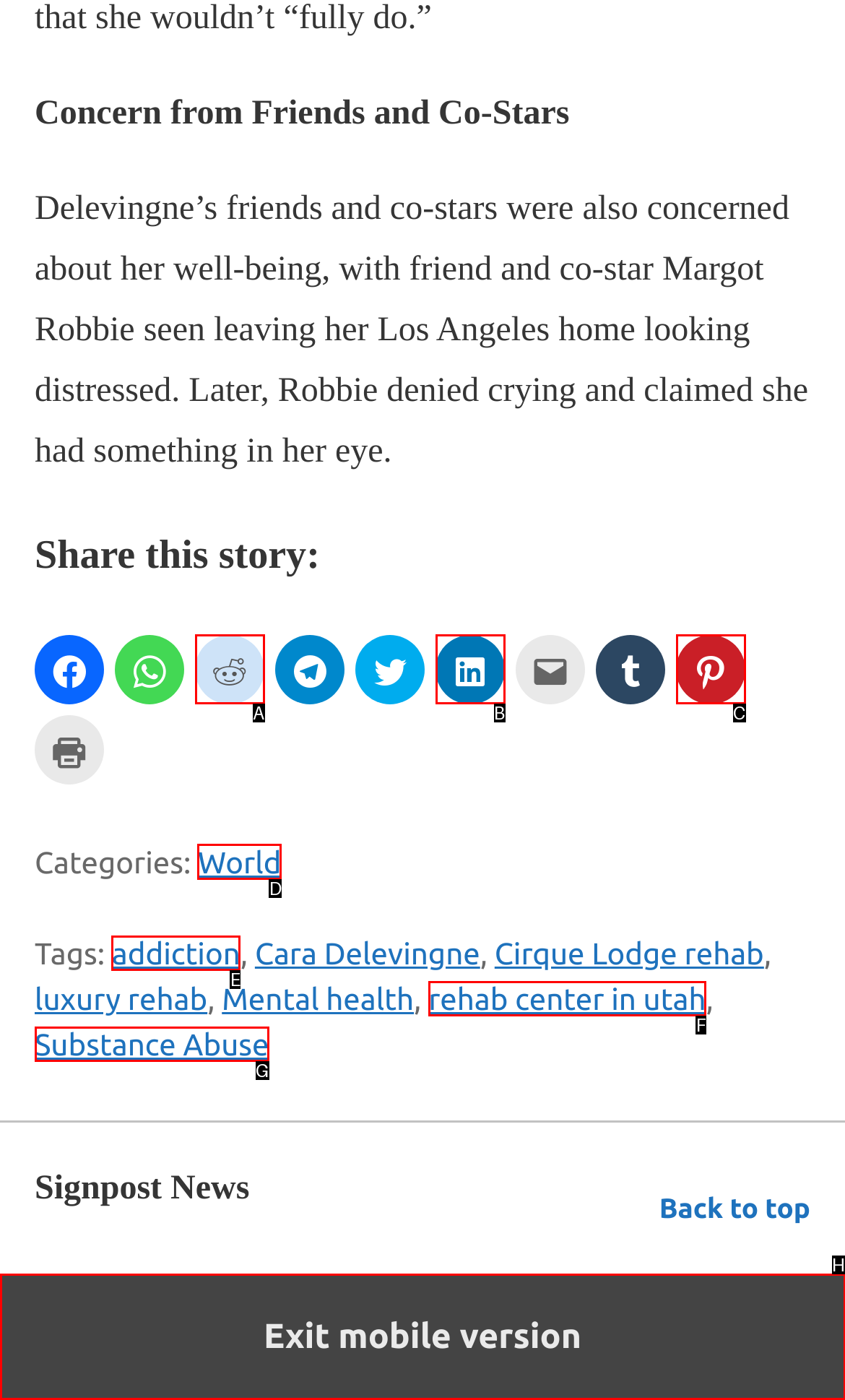Determine the letter of the UI element that will complete the task: Go to World category
Reply with the corresponding letter.

D